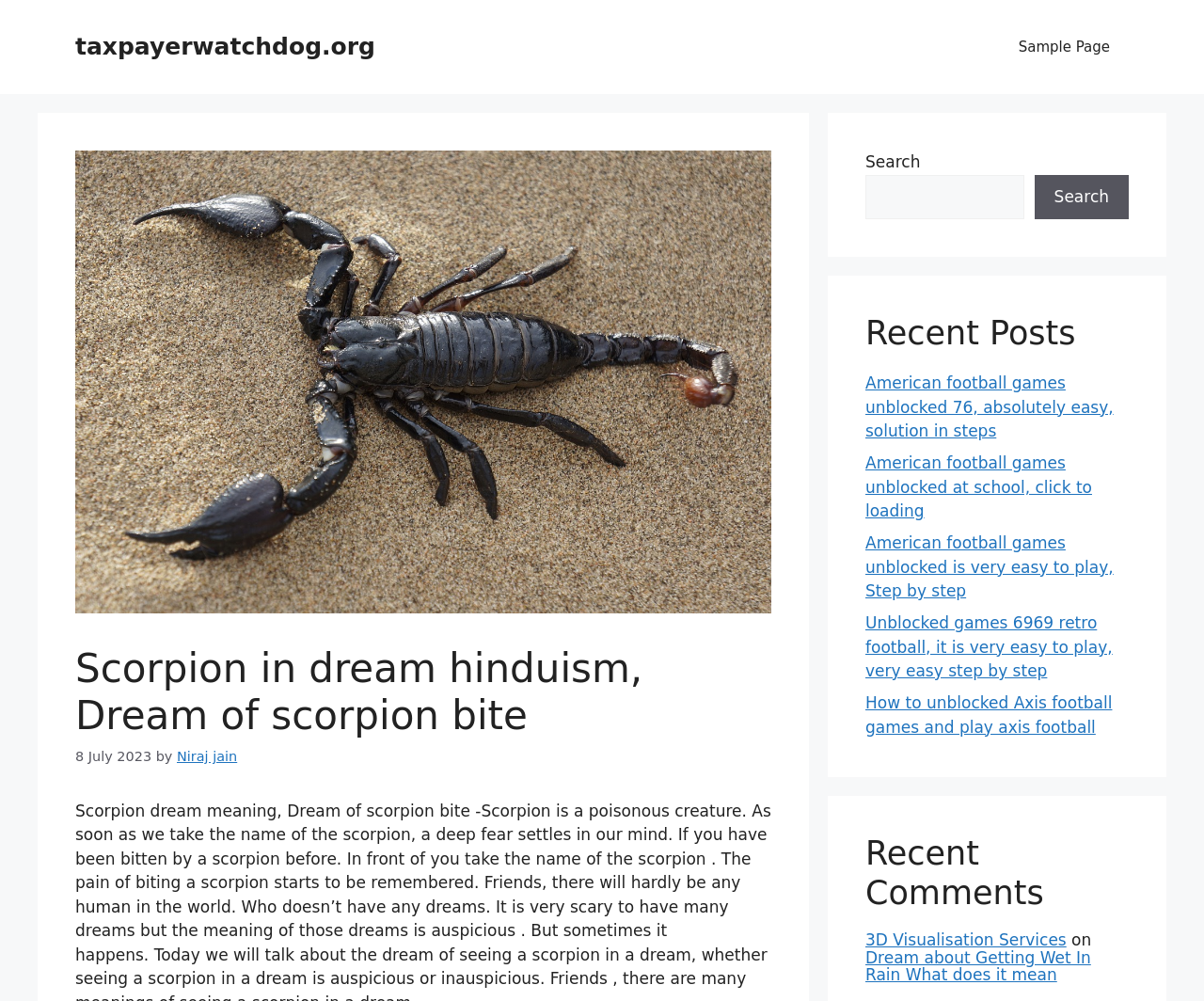Provide the bounding box coordinates of the HTML element described as: "taxpayerwatchdog.org". The bounding box coordinates should be four float numbers between 0 and 1, i.e., [left, top, right, bottom].

[0.062, 0.033, 0.312, 0.06]